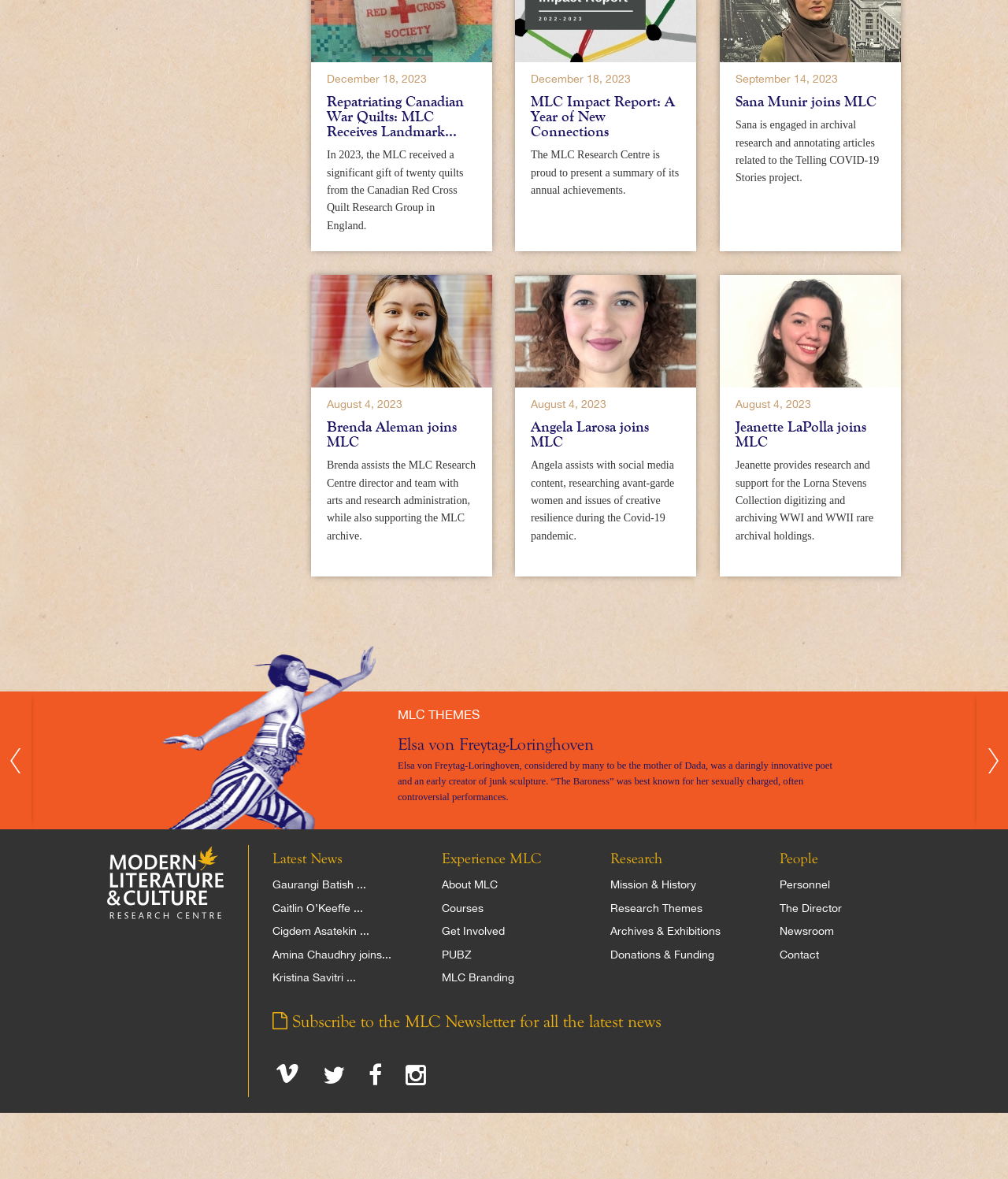Please find the bounding box coordinates of the element that needs to be clicked to perform the following instruction: "Read the WorldNews". The bounding box coordinates should be four float numbers between 0 and 1, represented as [left, top, right, bottom].

None